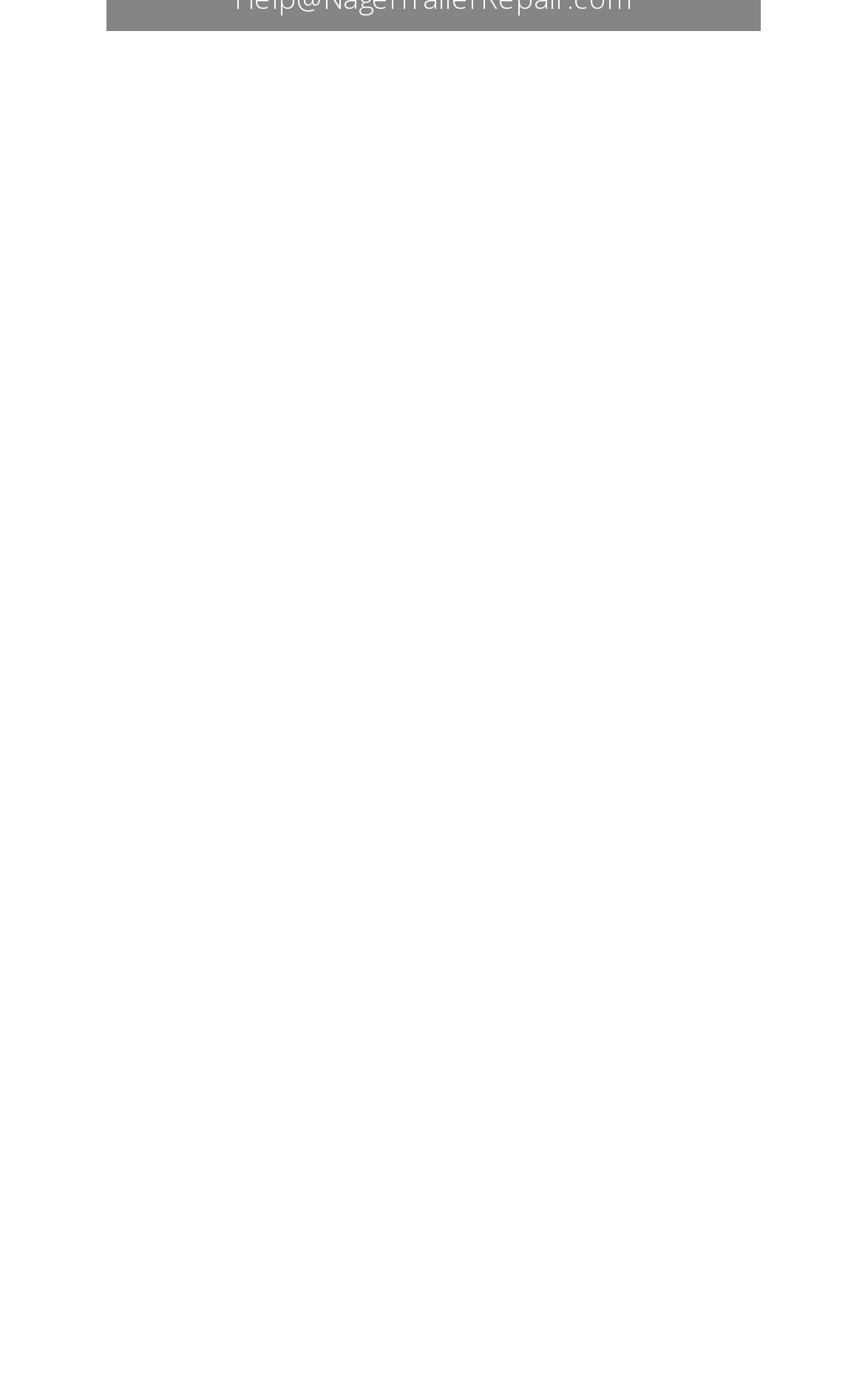Determine the bounding box coordinates of the section I need to click to execute the following instruction: "Read the Blog". Provide the coordinates as four float numbers between 0 and 1, i.e., [left, top, right, bottom].

[0.038, 0.752, 0.115, 0.782]